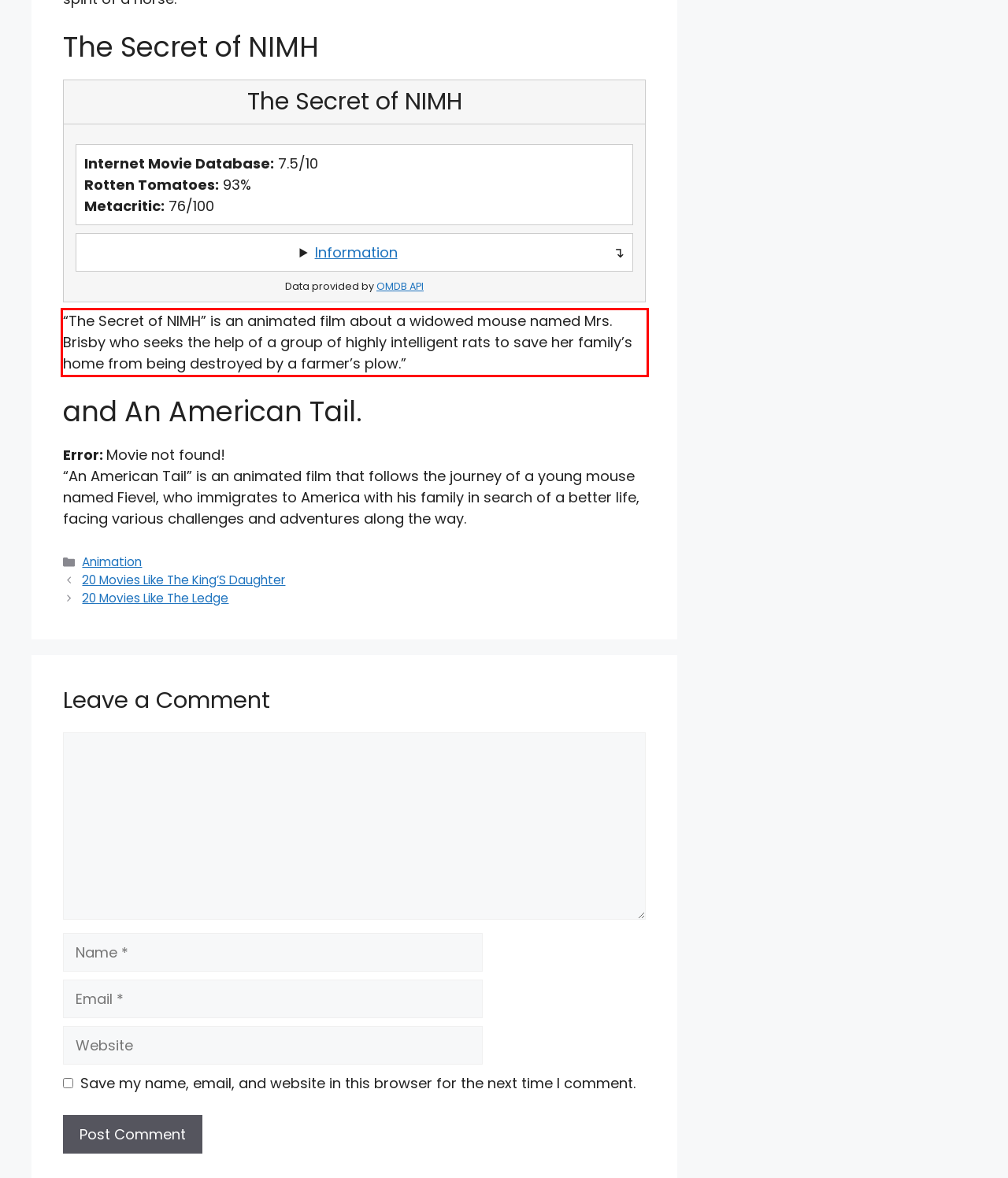You have a screenshot of a webpage where a UI element is enclosed in a red rectangle. Perform OCR to capture the text inside this red rectangle.

“The Secret of NIMH” is an animated film about a widowed mouse named Mrs. Brisby who seeks the help of a group of highly intelligent rats to save her family’s home from being destroyed by a farmer’s plow.”